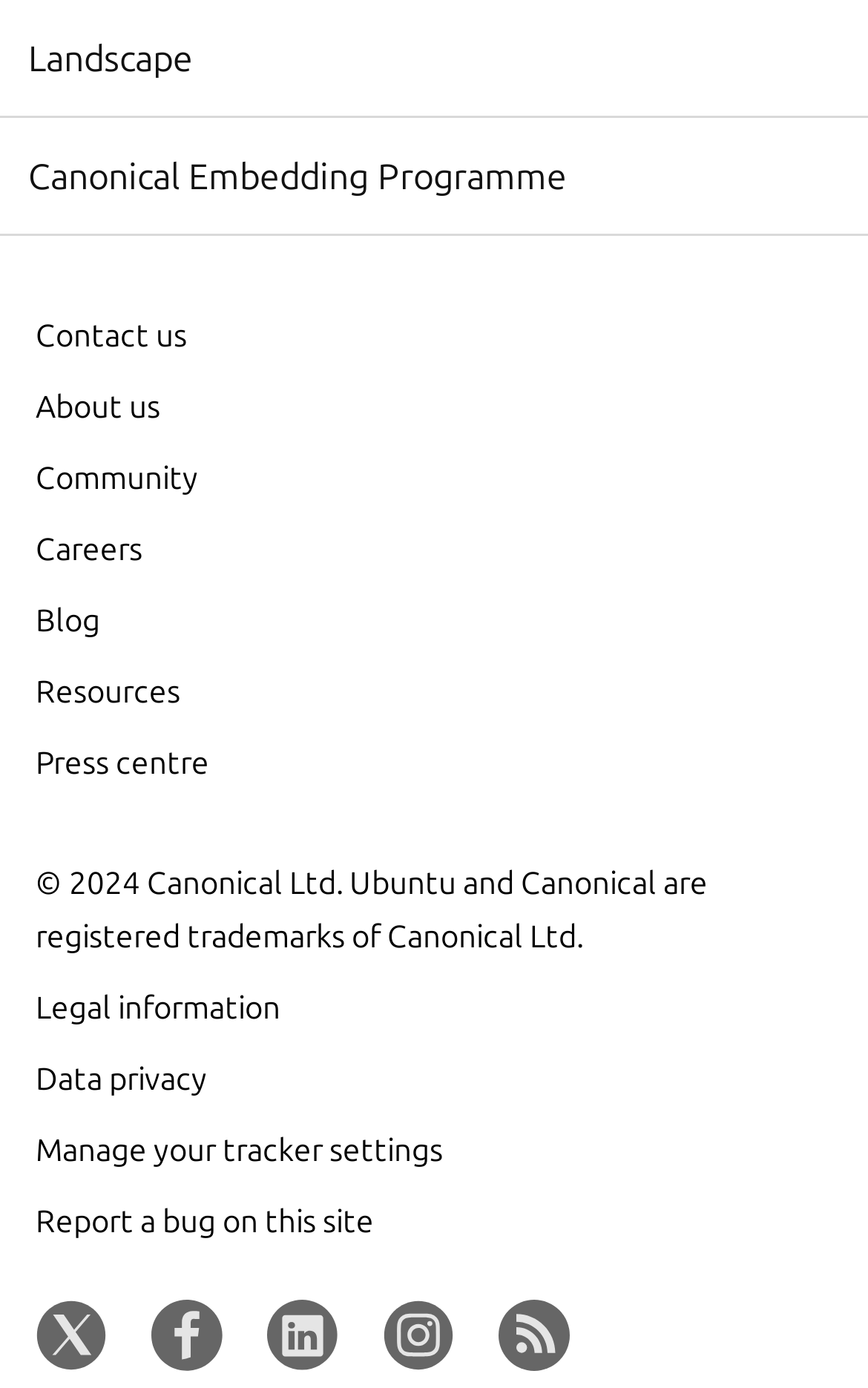How many links have key shortcuts?
Utilize the image to construct a detailed and well-explained answer.

I found two links with key shortcuts, which are 'Legal information' with Alt+8 and 'Data privacy' with Alt+9.